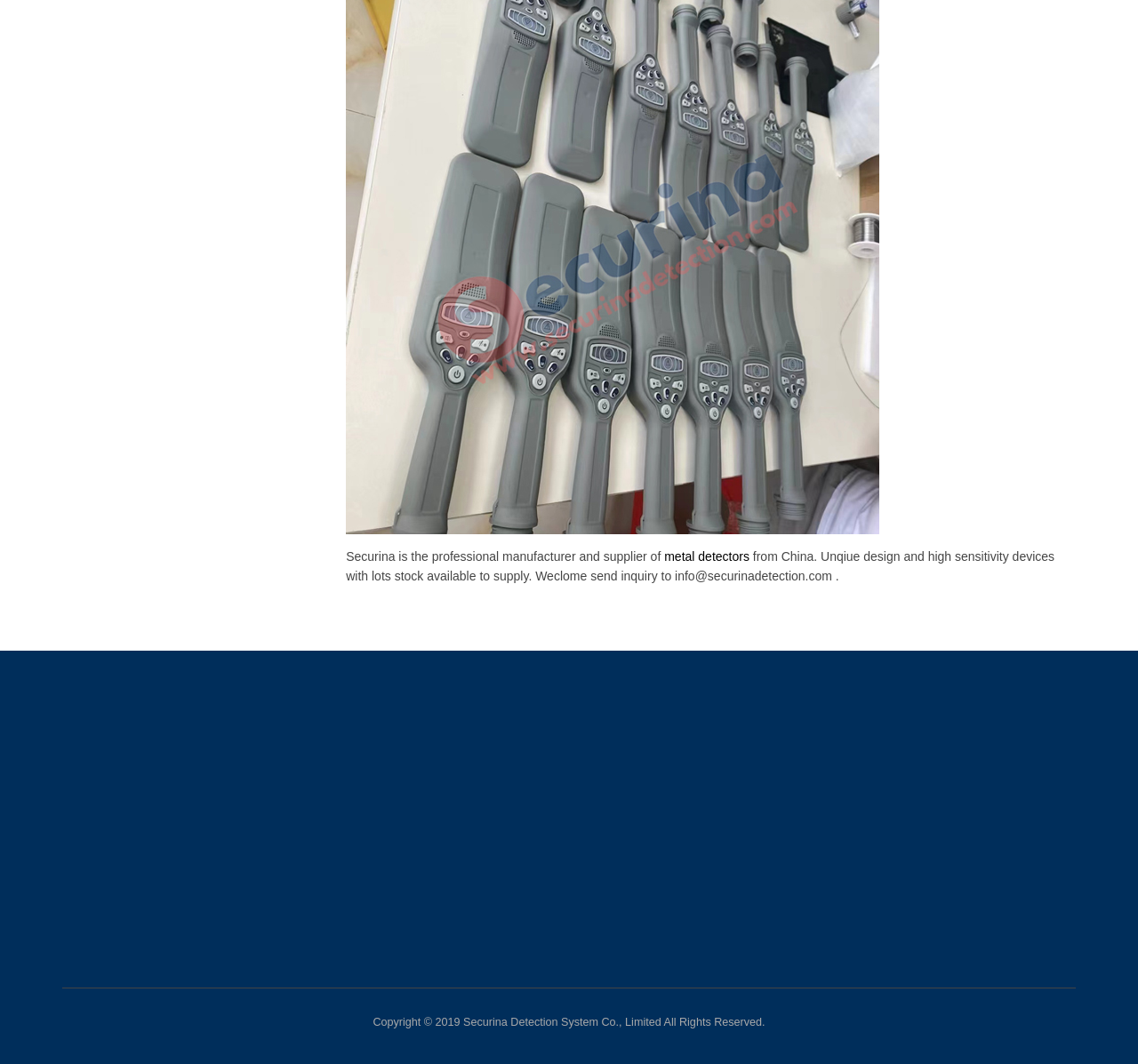Specify the bounding box coordinates of the element's region that should be clicked to achieve the following instruction: "View the latest post 'The Role of Explosives and Narcotics Trace Detectors in Security and Protection'". The bounding box coordinates consist of four float numbers between 0 and 1, in the format [left, top, right, bottom].

[0.055, 0.699, 0.104, 0.711]